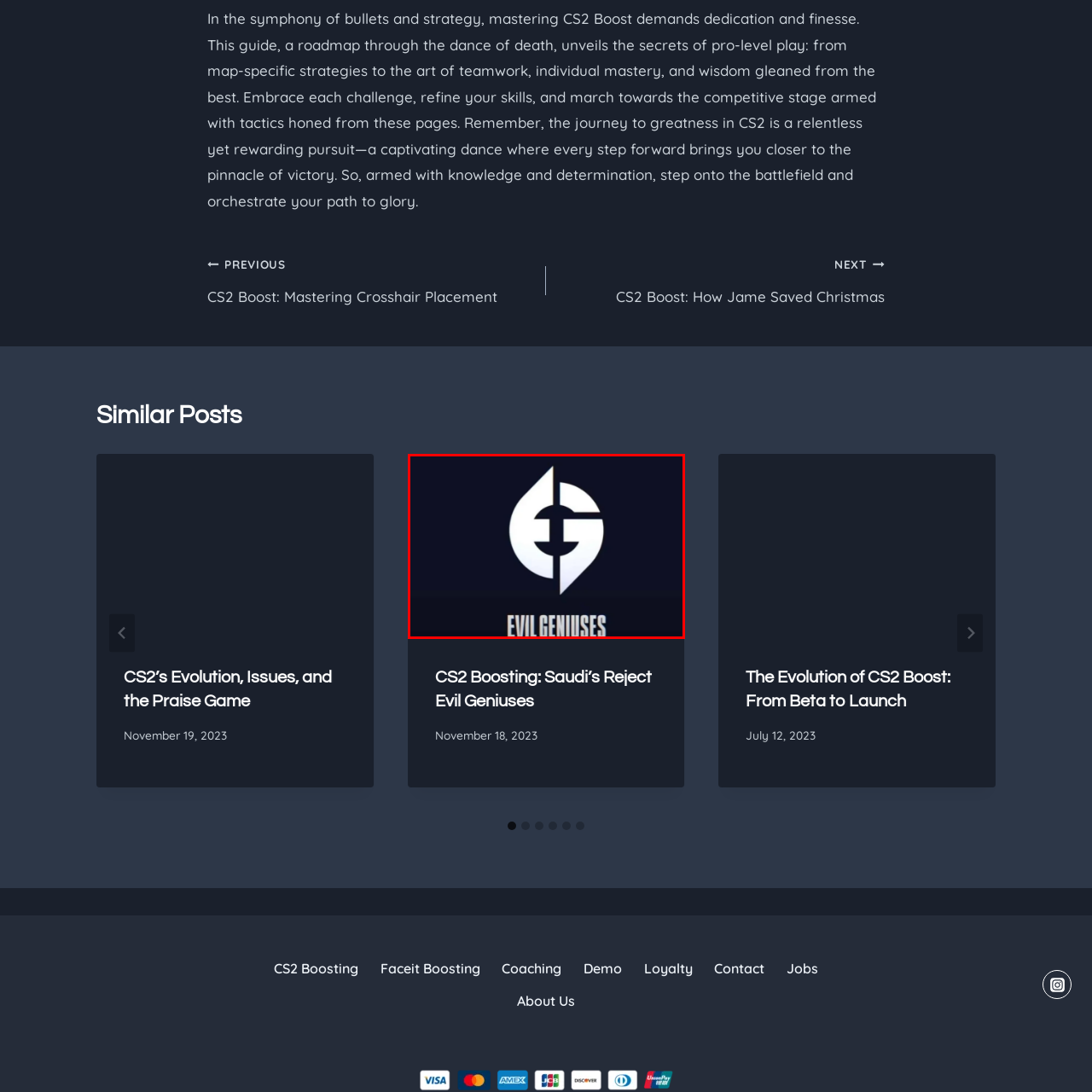What is the color of the background in the logo?
Observe the image part marked by the red bounding box and give a detailed answer to the question.

The caption describes the logo as having a stylized representation of the letters 'E' and 'G' set against a dark background, implying that the background color is dark.